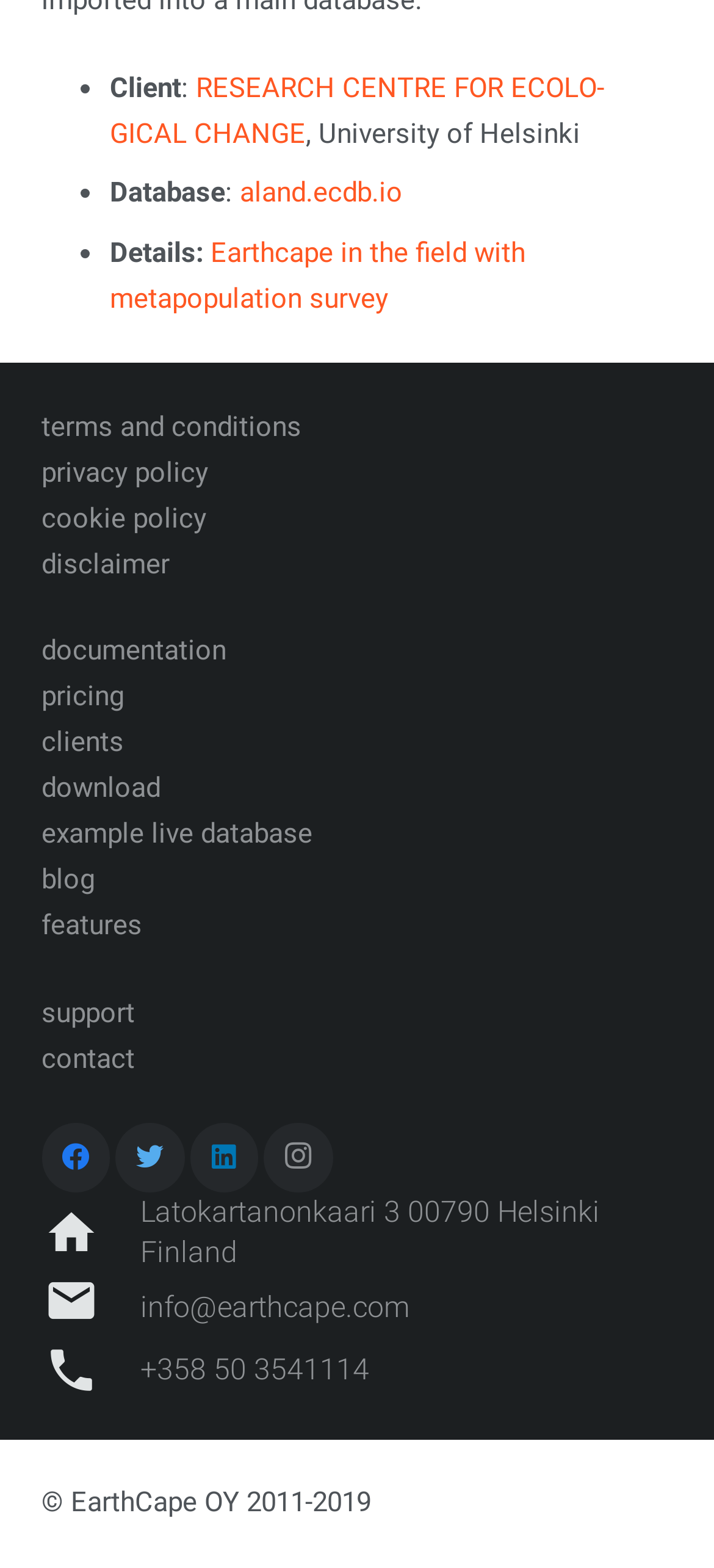What is the URL of the database?
Respond with a short answer, either a single word or a phrase, based on the image.

aland.ecdb.io